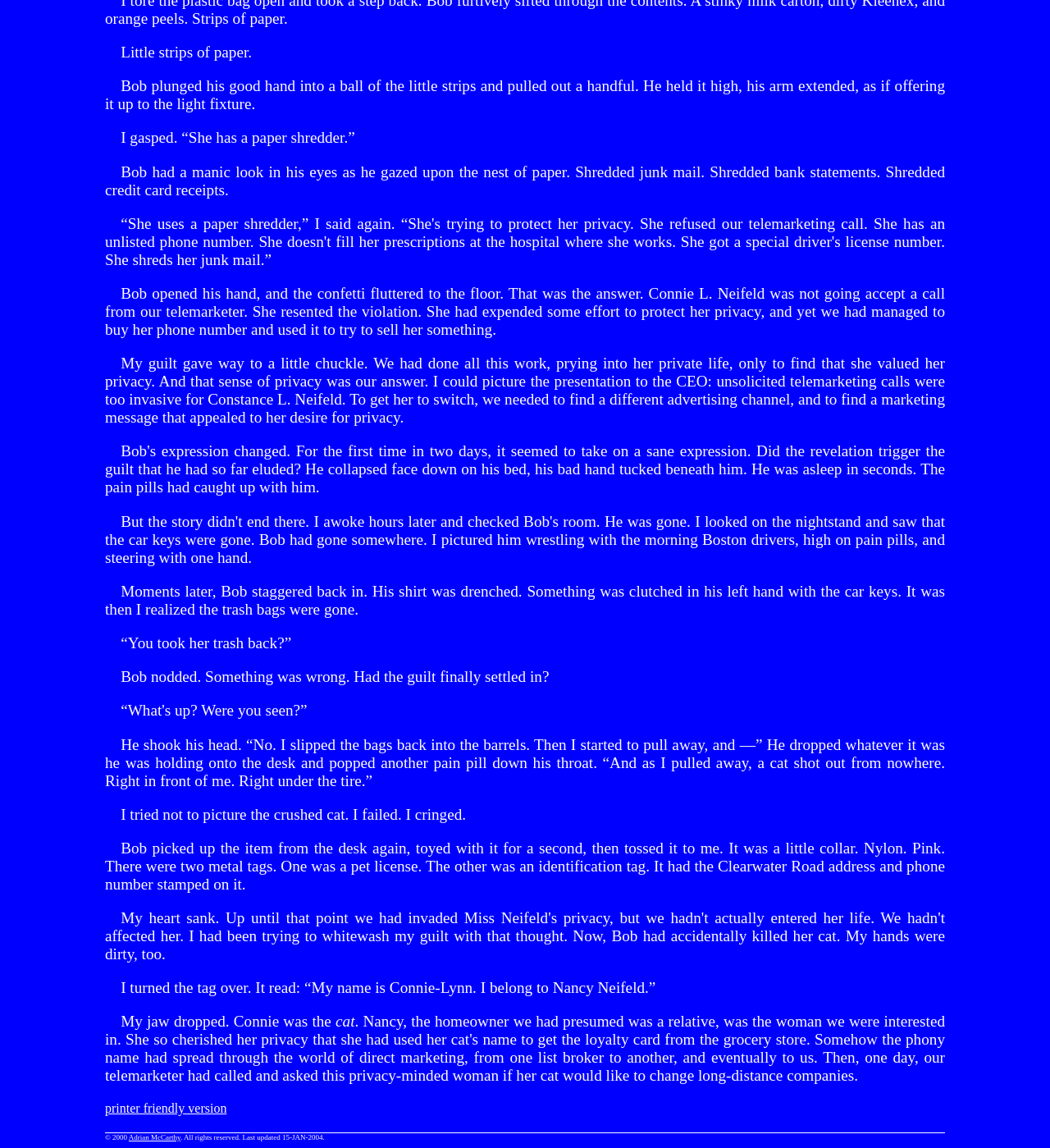What is the address on the identification tag?
Could you give a comprehensive explanation in response to this question?

The identification tag on the cat's collar has the Clearwater Road address and phone number stamped on it, which is revealed in the text.